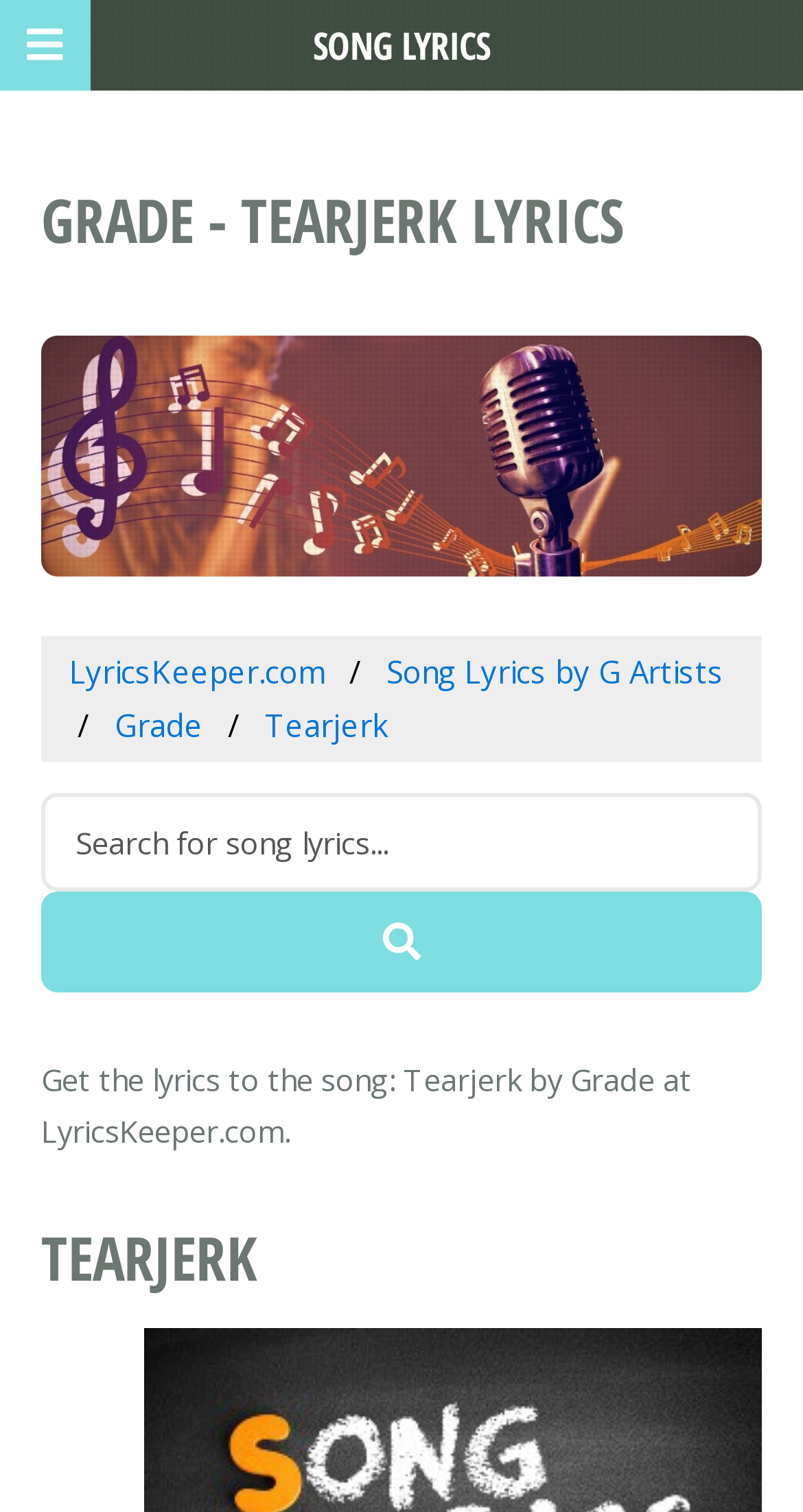Give a concise answer using one word or a phrase to the following question:
Who is the artist of the song?

Grade